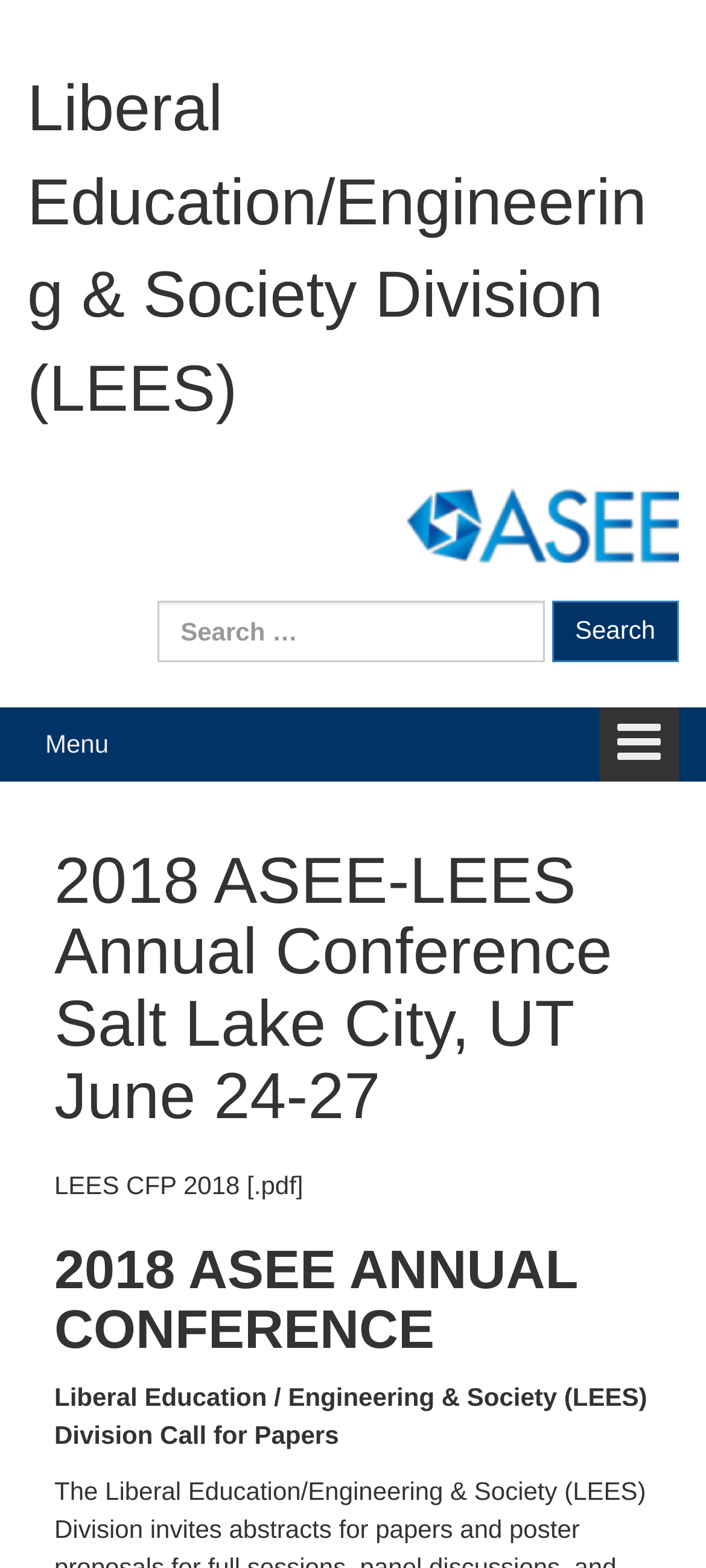What is the file type of the CFP?
Please answer using one word or phrase, based on the screenshot.

.pdf